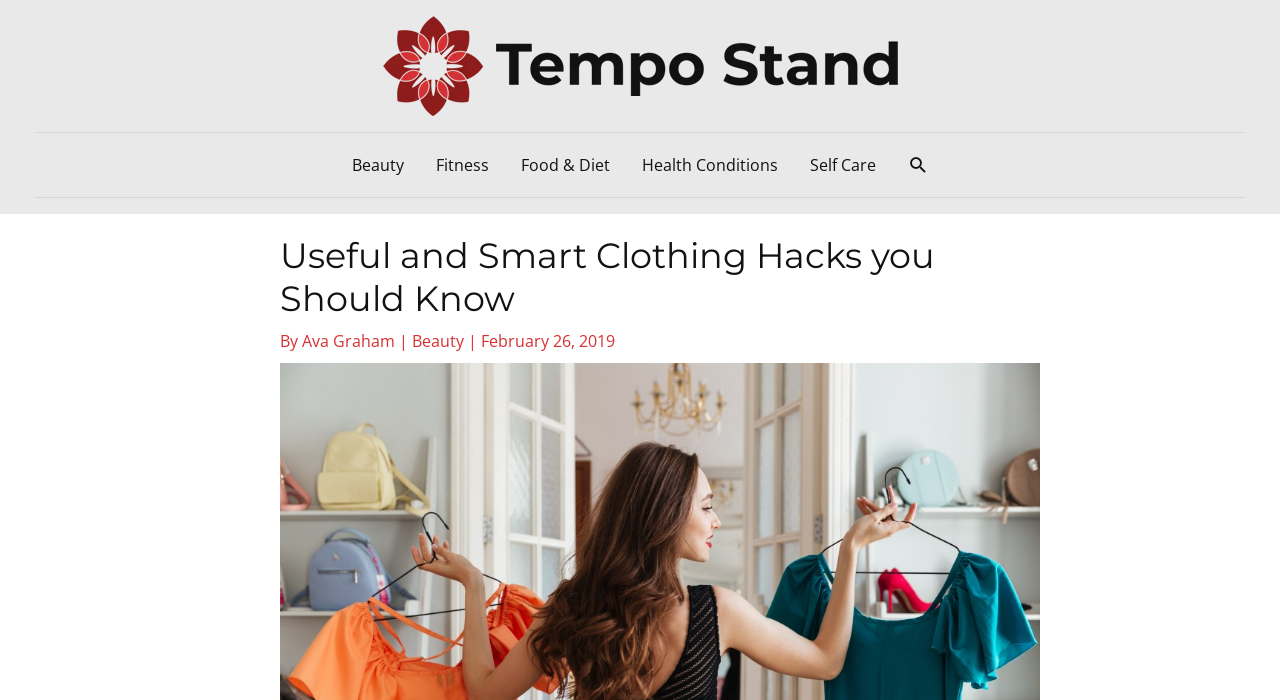Given the content of the image, can you provide a detailed answer to the question?
When was the article published?

The publication date of the article is mentioned below the main heading, and it is a static text with the date 'February 26, 2019'.